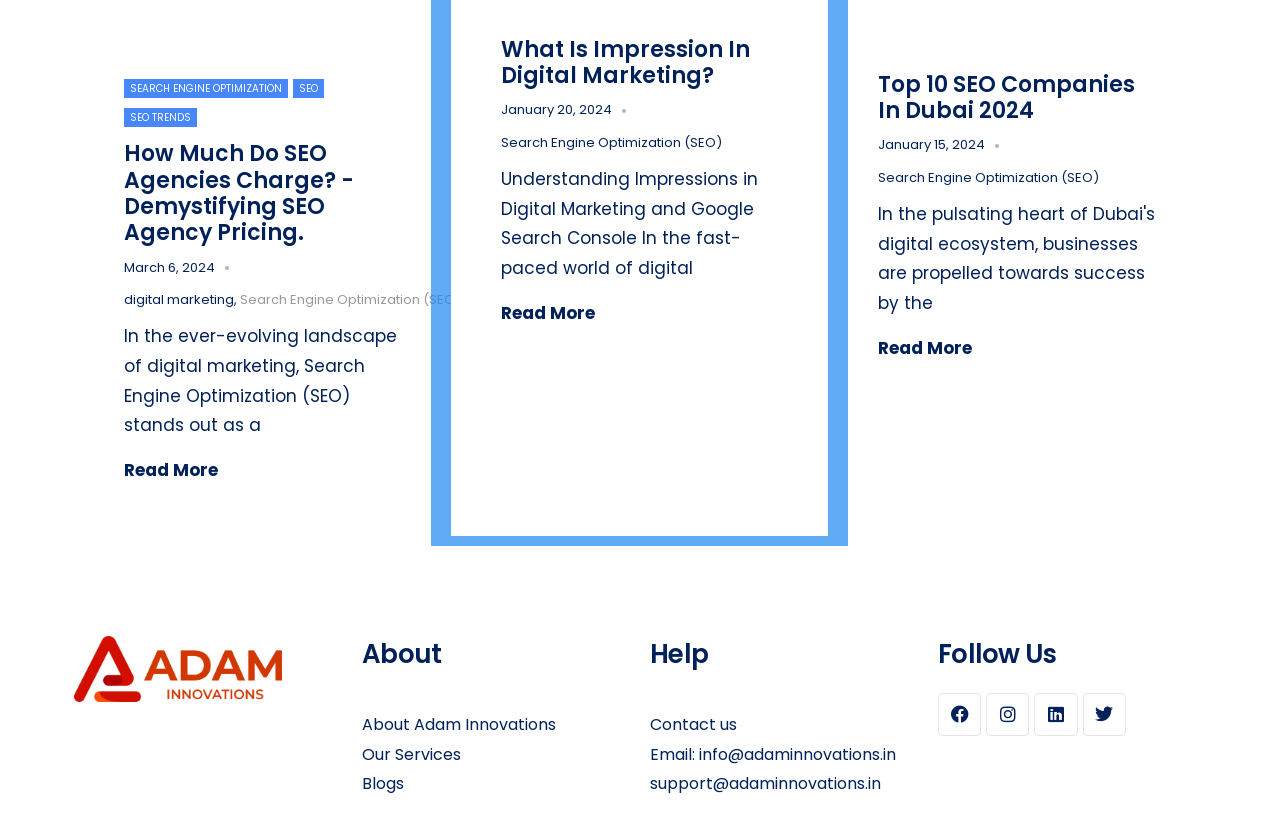Give a one-word or short phrase answer to this question: 
What is the company name of the logo?

Adam Innovations